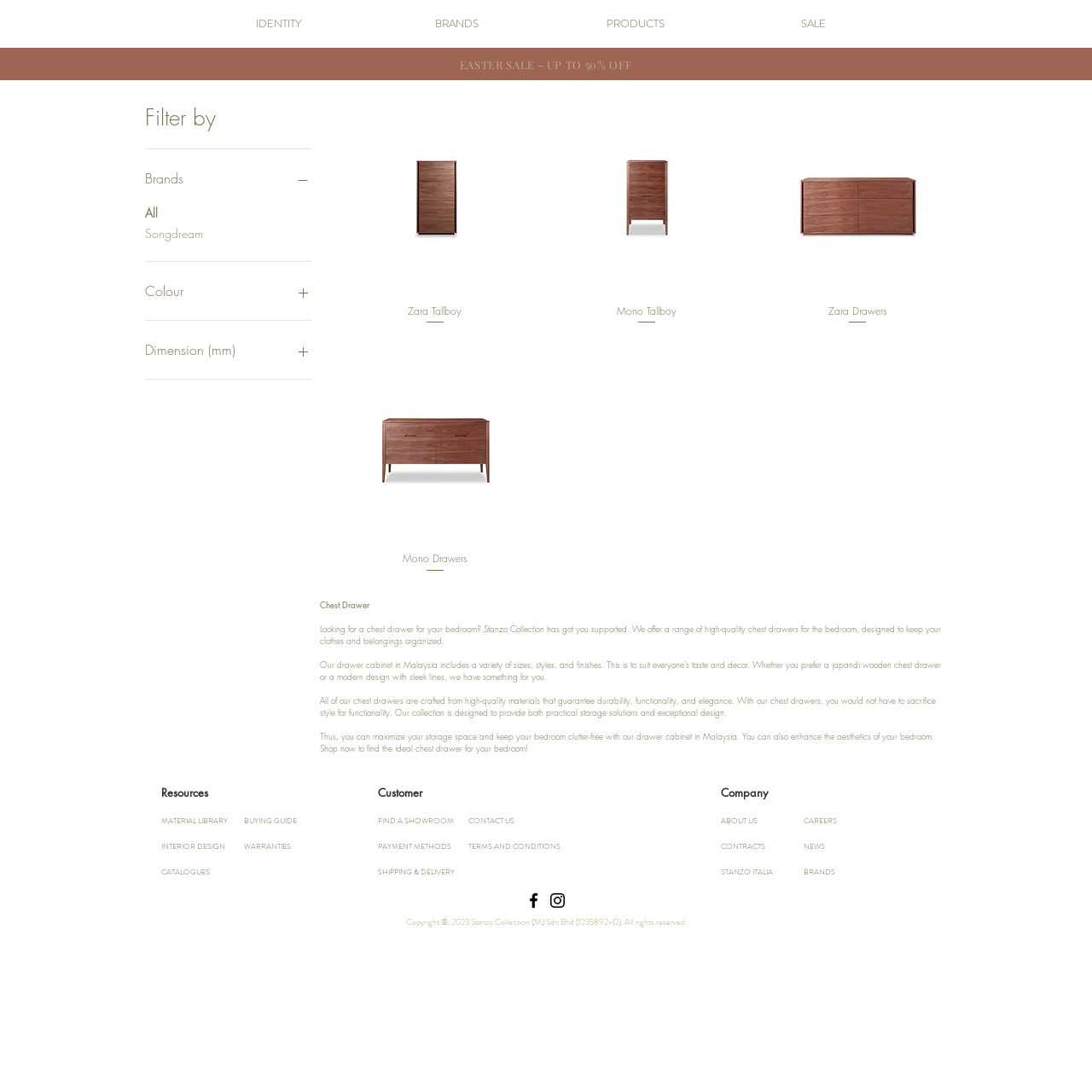Using the element description: "MATERIAL LIBRARY", determine the bounding box coordinates for the specified UI element. The coordinates should be four float numbers between 0 and 1, [left, top, right, bottom].

[0.148, 0.74, 0.223, 0.763]